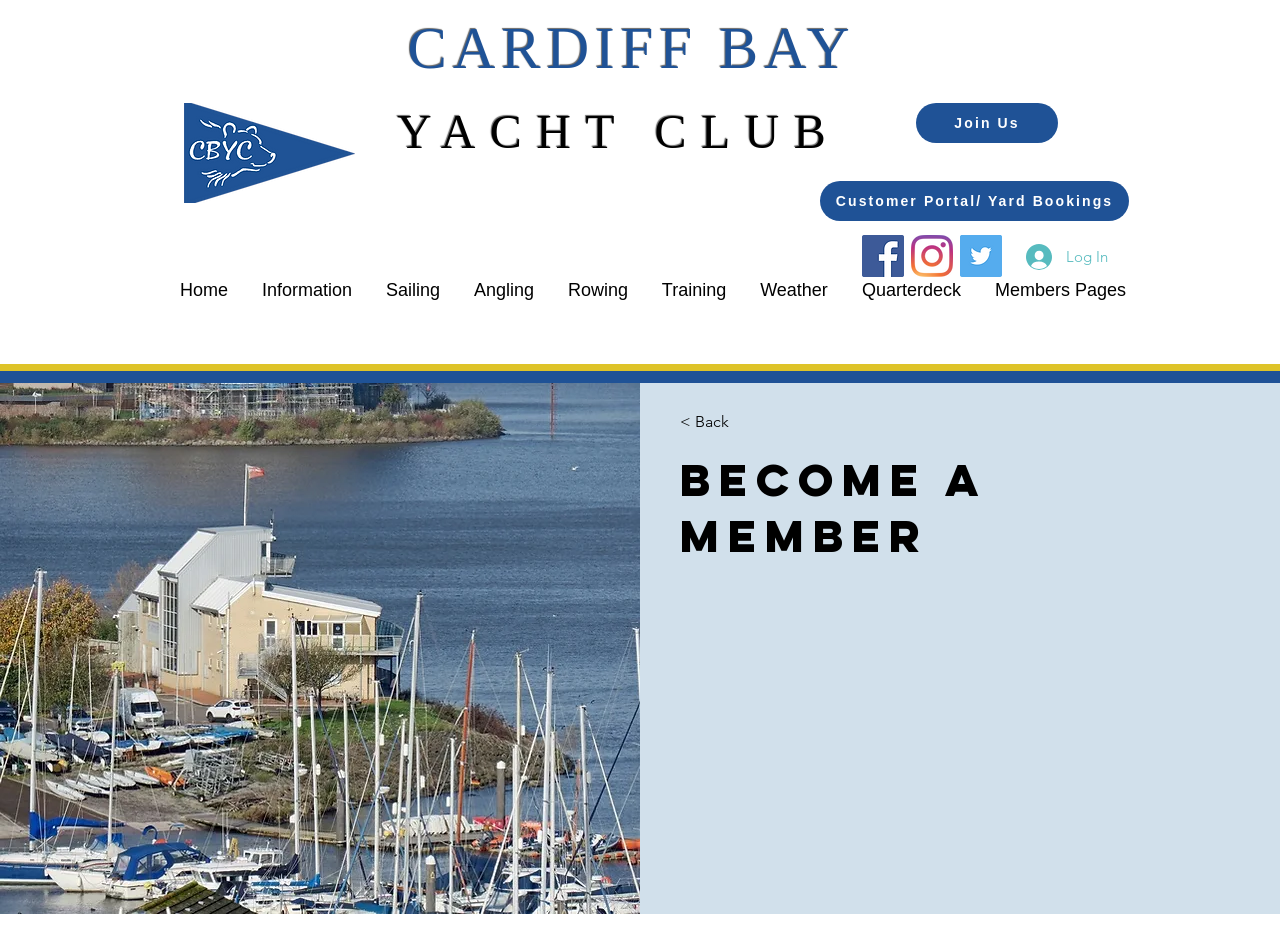Offer a detailed account of what is visible on the webpage.

The webpage appears to be the homepage of the Cardiff Bay Yacht Club. At the top, there is a prominent heading "CARDIFF BAY" with a link to the same text, followed by a smaller link to "Cardiff Bay Yacht Club" with an accompanying image of the yacht club's logo. Below this, there is another heading "YACHT CLUB" with a link to the same text.

To the right of the yacht club's logo, there are three links: "Join Us", "Customer Portal/ Yard Bookings", and a list of social media links, including Facebook, Instagram, and Twitter, each with its respective icon. Below these links, there is a "Log In" button with a small image next to it.

On the left side of the page, there is a navigation menu labeled "Site" with several links, including "Home", "Information", "Sailing", "Angling", "Rowing", "Training", "Weather", "Quarterdeck", and "Members Pages". Some of these links have additional descriptions or submenus.

In the center of the page, there is a prominent heading "Become a Member" with a link to go back to the previous page above it.